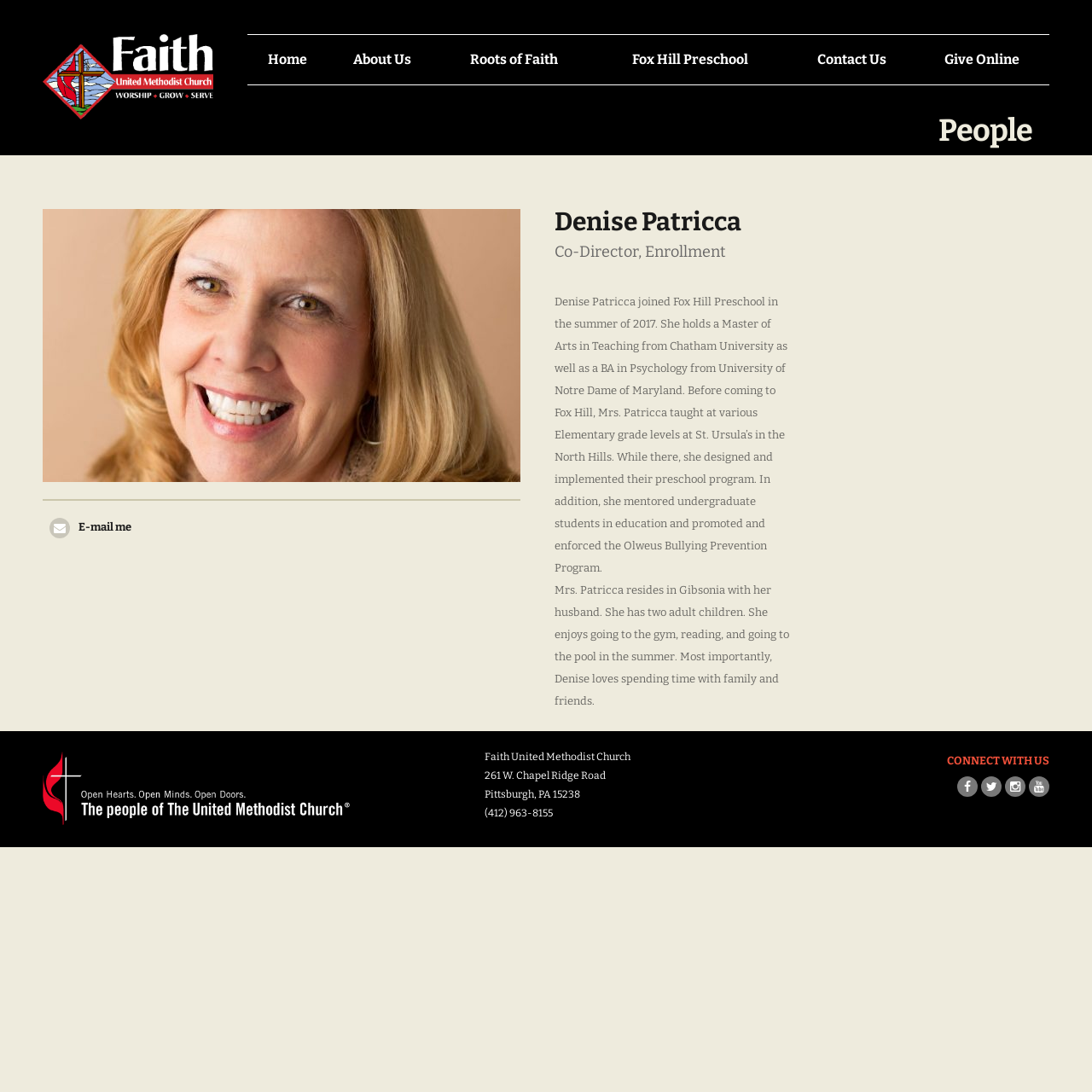What is the name of the person described on this webpage?
Answer briefly with a single word or phrase based on the image.

Denise Patricca